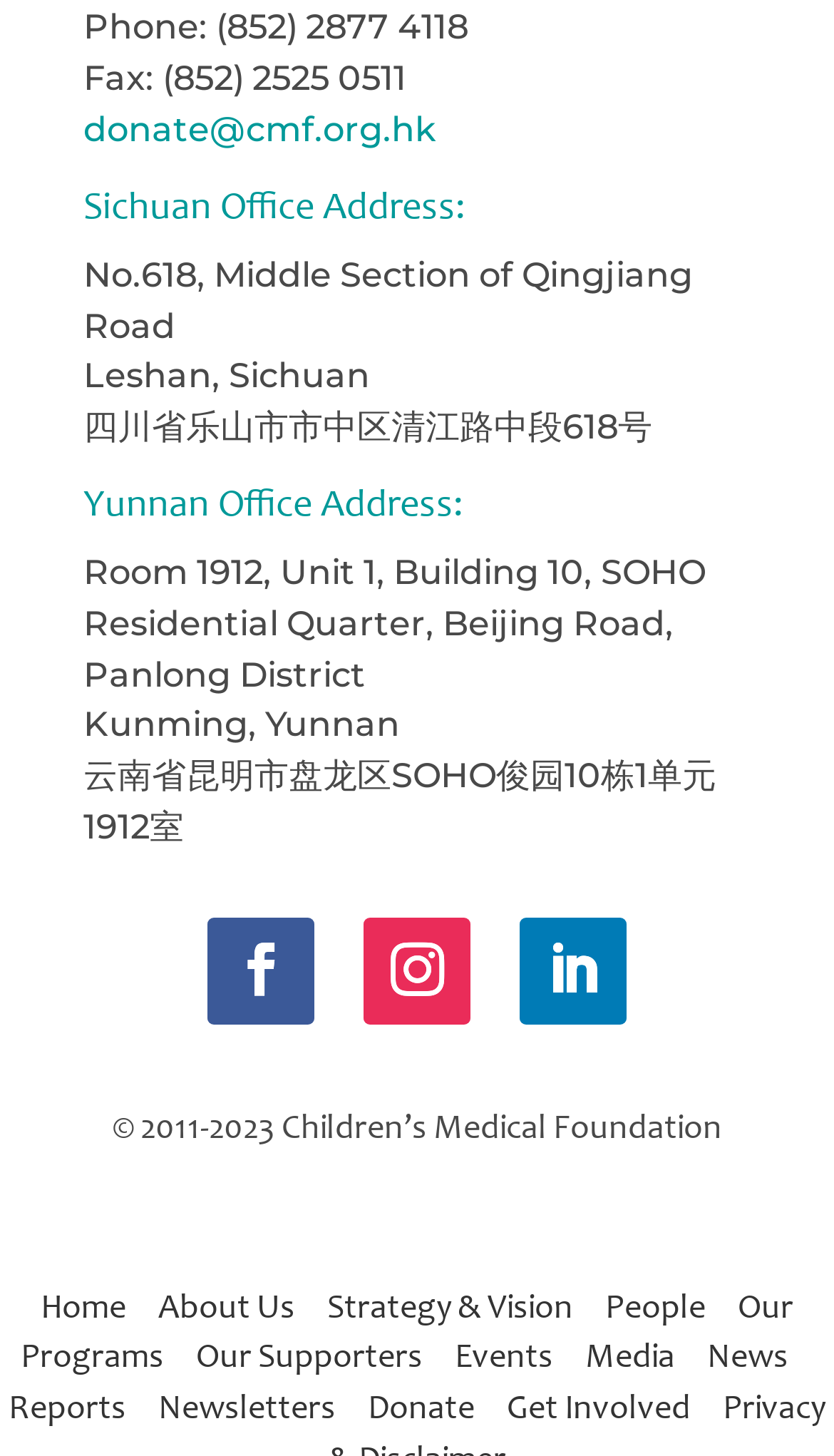How many social media links are there at the bottom of the webpage? Observe the screenshot and provide a one-word or short phrase answer.

3